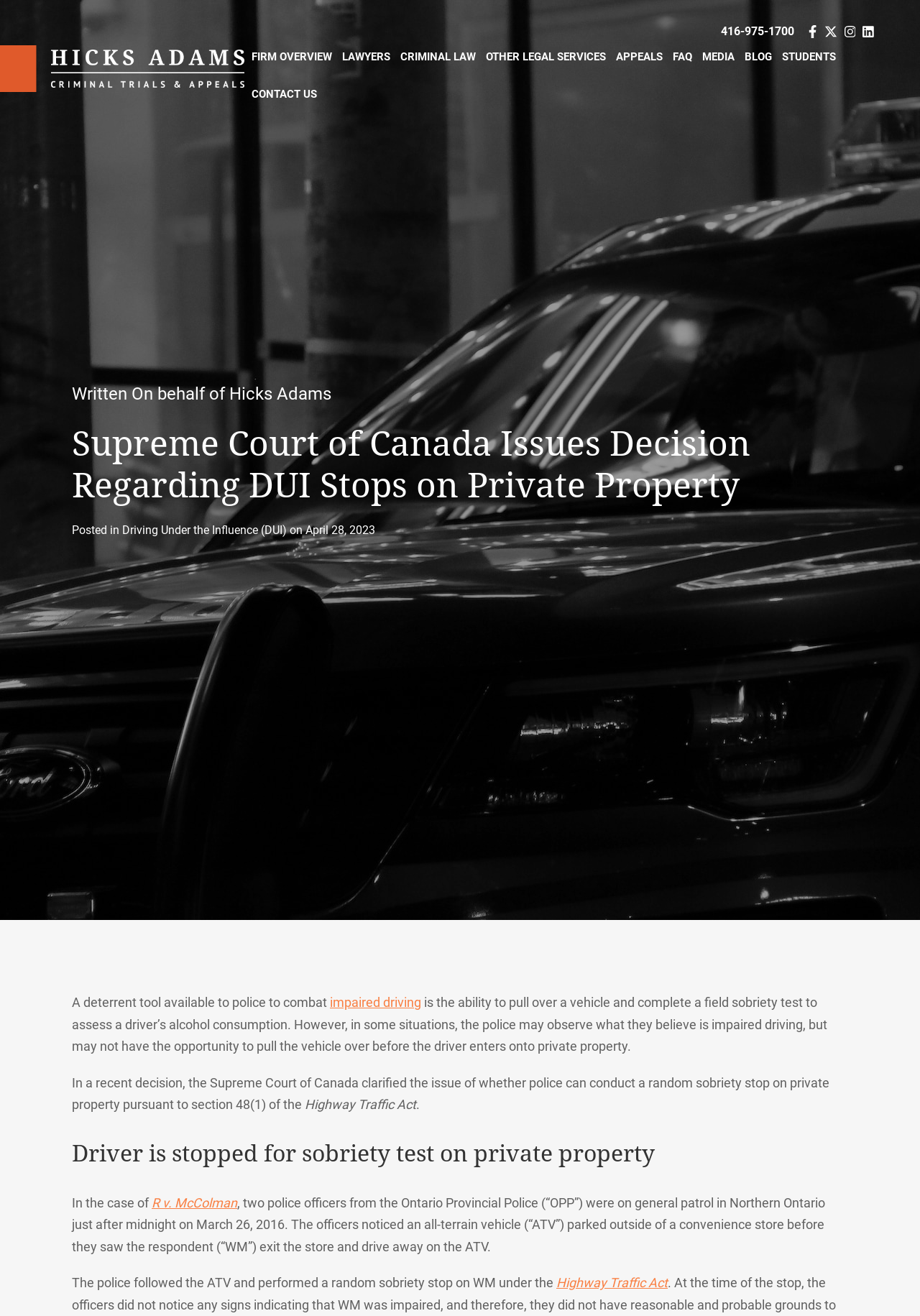Utilize the details in the image to give a detailed response to the question: What is the topic of the article?

The topic of the article is DUI stops on private property, which is clear from the main heading 'Supreme Court of Canada Issues Decision Regarding DUI Stops on Private Property' and the content of the article that discusses the Supreme Court's decision on the issue.